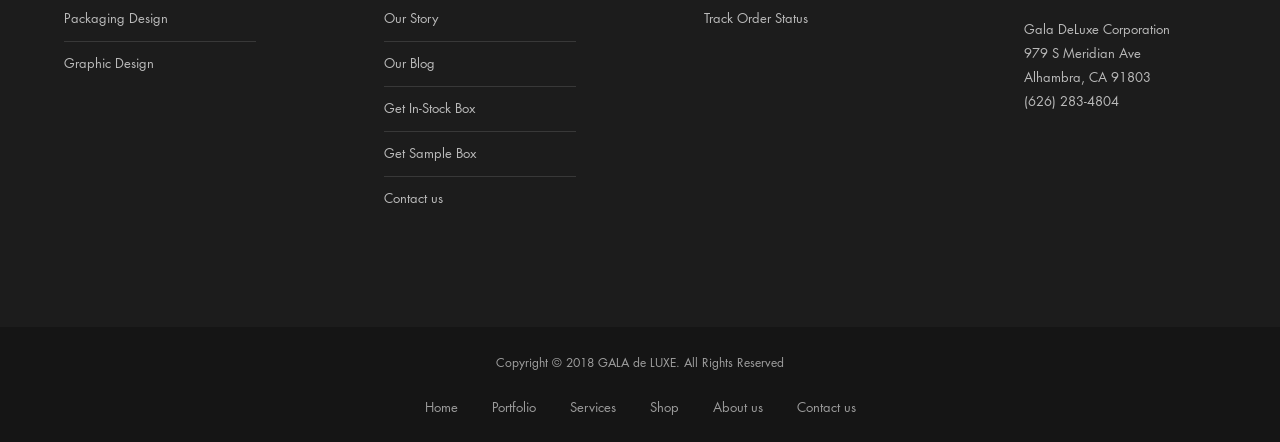Based on the image, give a detailed response to the question: What is the phone number?

The phone number can be found in the top-right corner of the webpage, below the company name and address, where it is written as a link '(626) 283-4804'.